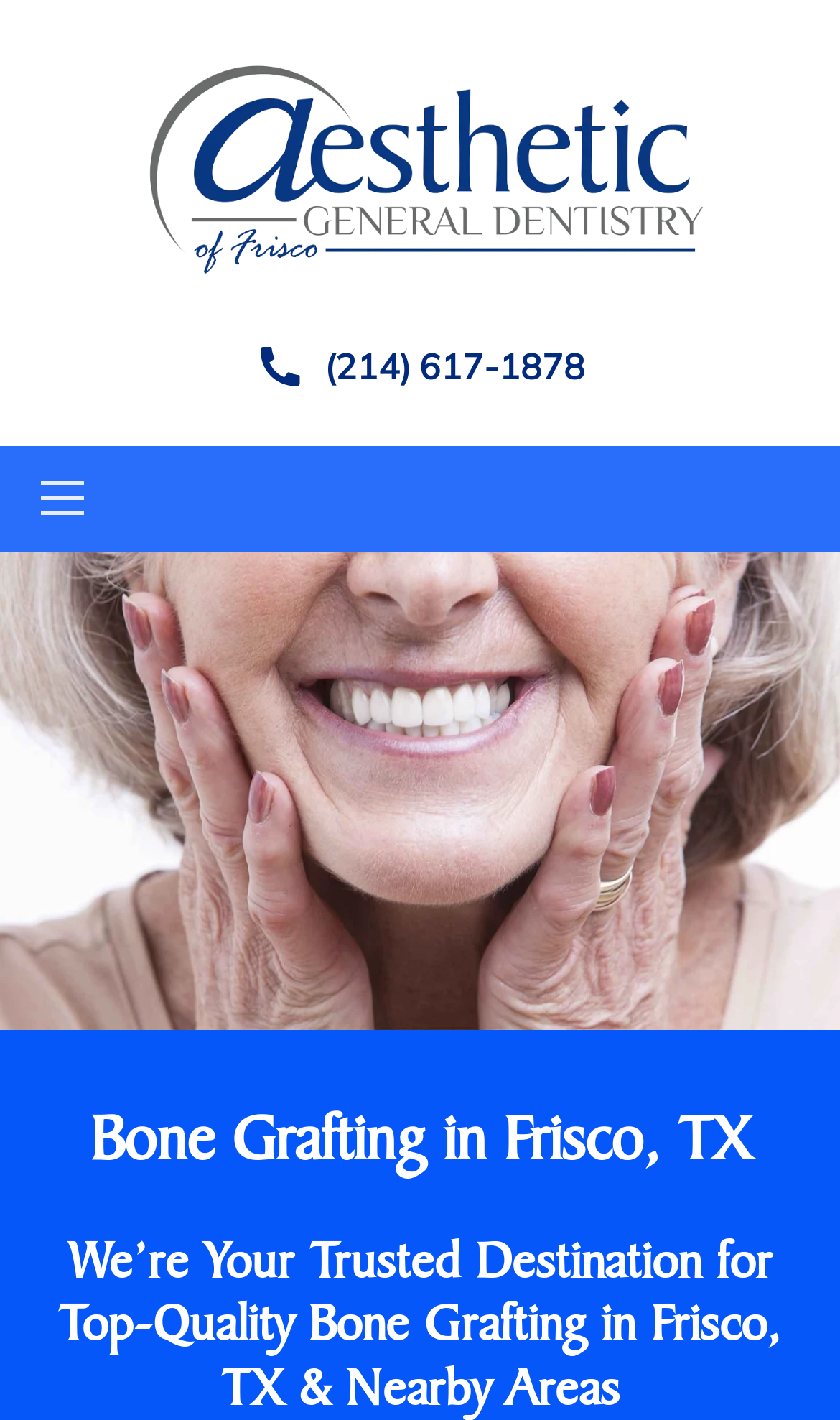Explain the features and main sections of the webpage comprehensively.

The webpage is about Bone Grafting in Frisco, TX, specifically discussing the importance of rebuilding the jawbone to support an implant-supported restoration and replacing missing teeth to avoid bone loss.

At the top-left corner, there is a logo of Aesthetic General Dentistry of Frisco, which is also a clickable link. Next to it, there is a call-to-action link "Call Us at 214-241-4780" with a small phone icon. The phone number "(214) 617-1878" is written in text format beside the link.

On the top-right corner, there is a mobile menu button. Below the top section, the main content starts with a heading "Bone Grafting in Frisco, TX". 

A large image of a smiling woman, possibly after receiving dentures, takes up most of the page's width, spanning from the left edge to the right edge, and covering about a third of the page's height from the top.